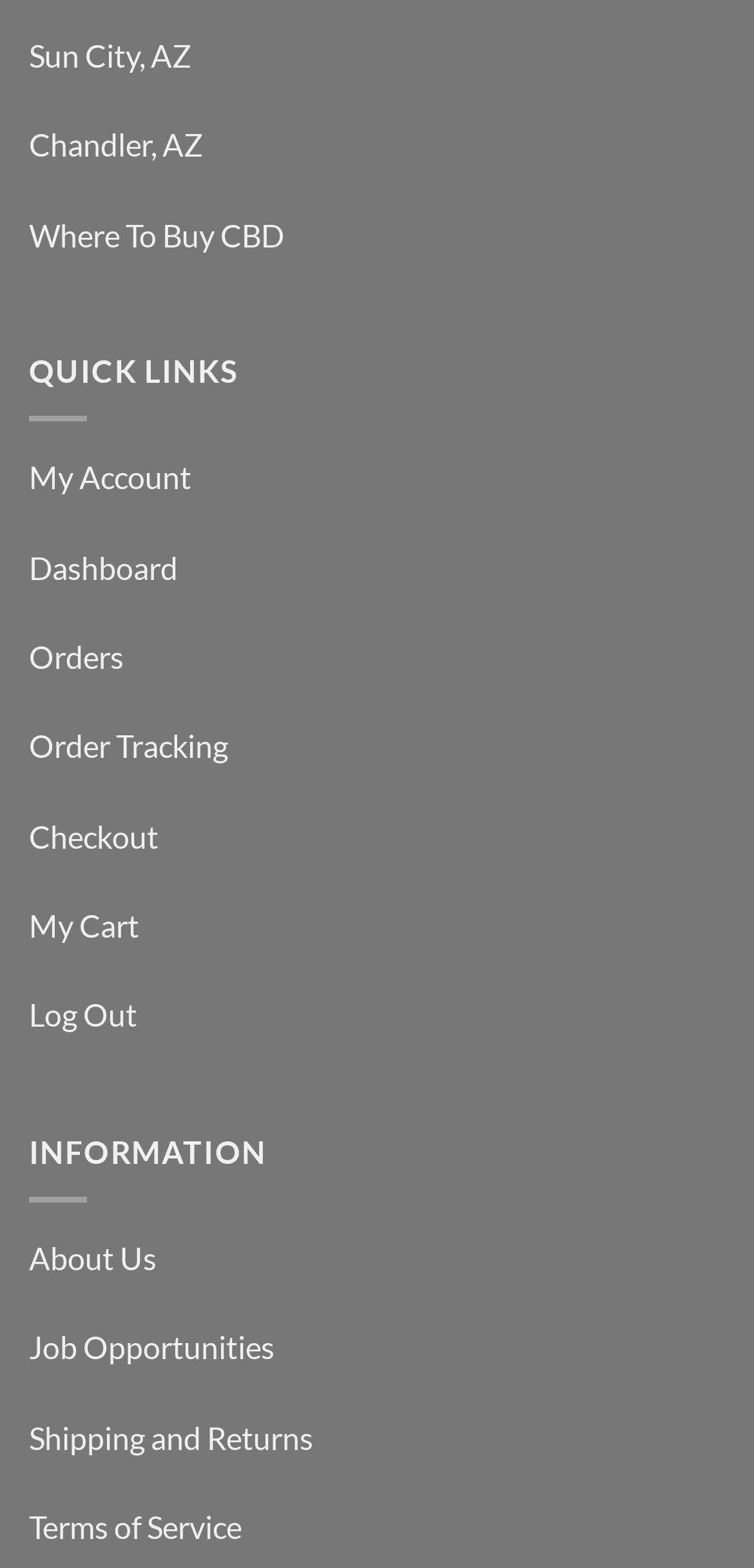Please identify the bounding box coordinates of the element's region that should be clicked to execute the following instruction: "View orders". The bounding box coordinates must be four float numbers between 0 and 1, i.e., [left, top, right, bottom].

[0.038, 0.407, 0.164, 0.43]